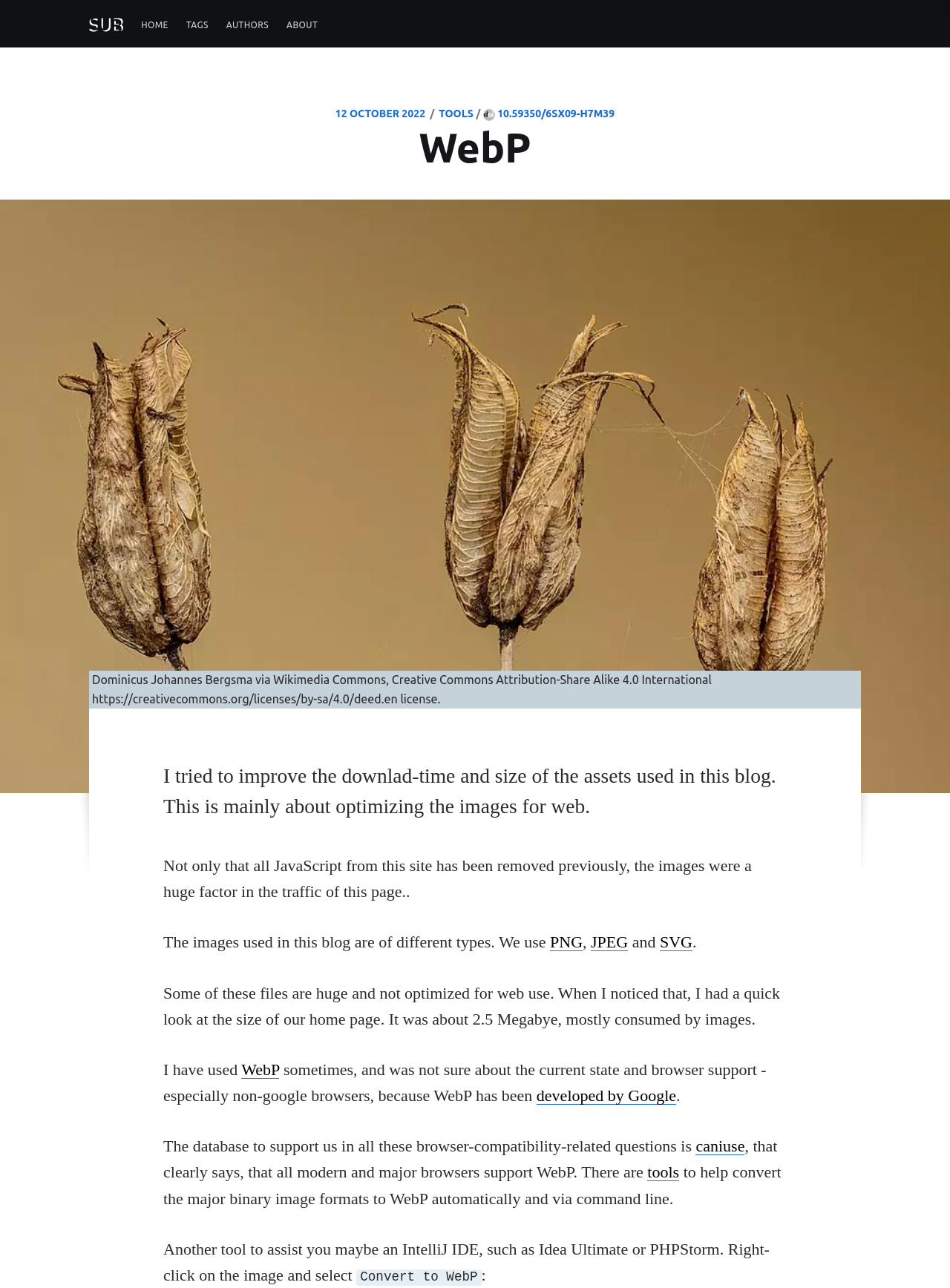What is the purpose of the website?
Provide a fully detailed and comprehensive answer to the question.

I inferred the purpose of the website by reading the static text elements that describe the content of the website, which mentions optimizing images for web use and improving download time and size of assets.